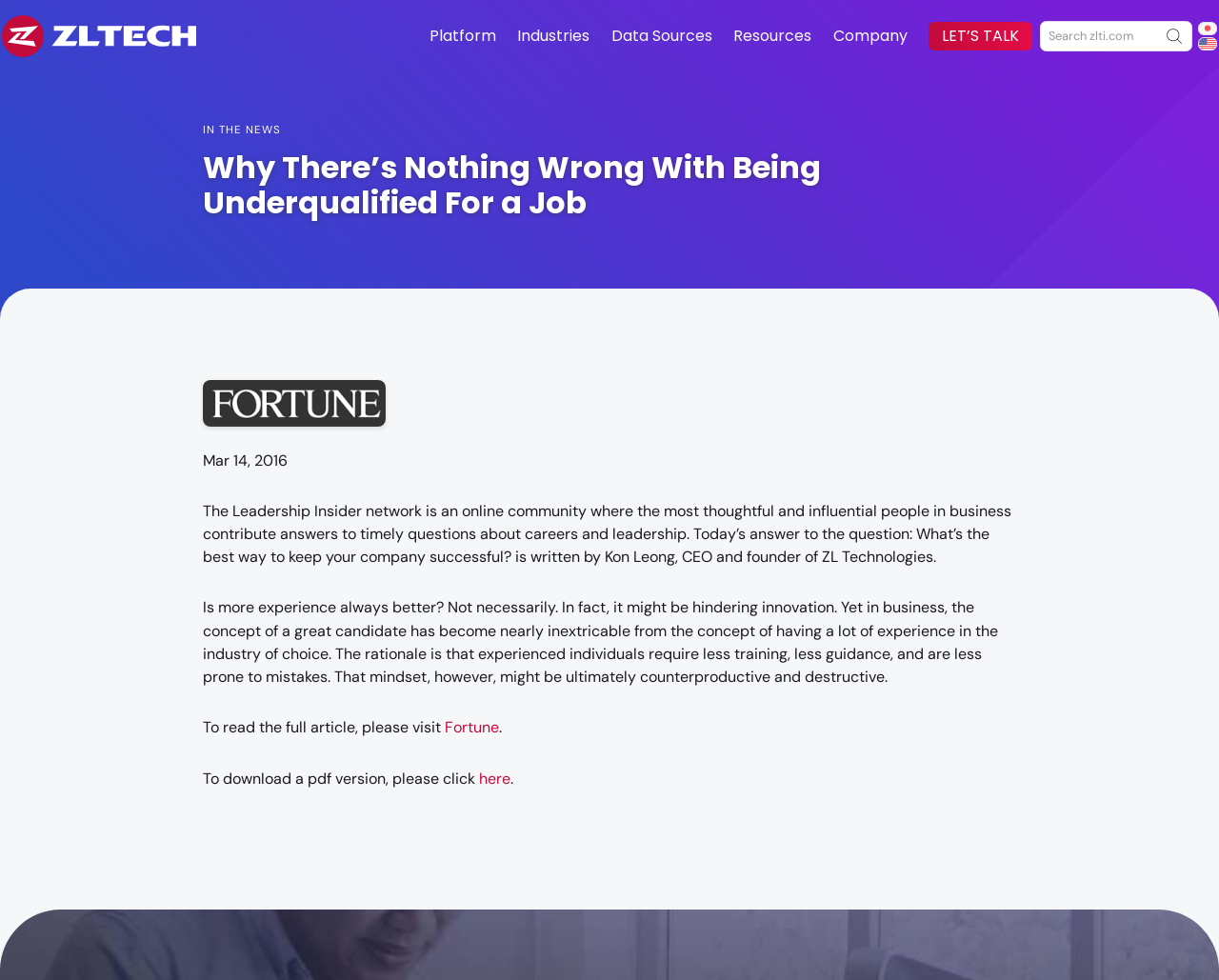Please identify the bounding box coordinates of the element's region that should be clicked to execute the following instruction: "Switch to Japanese language". The bounding box coordinates must be four float numbers between 0 and 1, i.e., [left, top, right, bottom].

[0.972, 0.025, 0.988, 0.039]